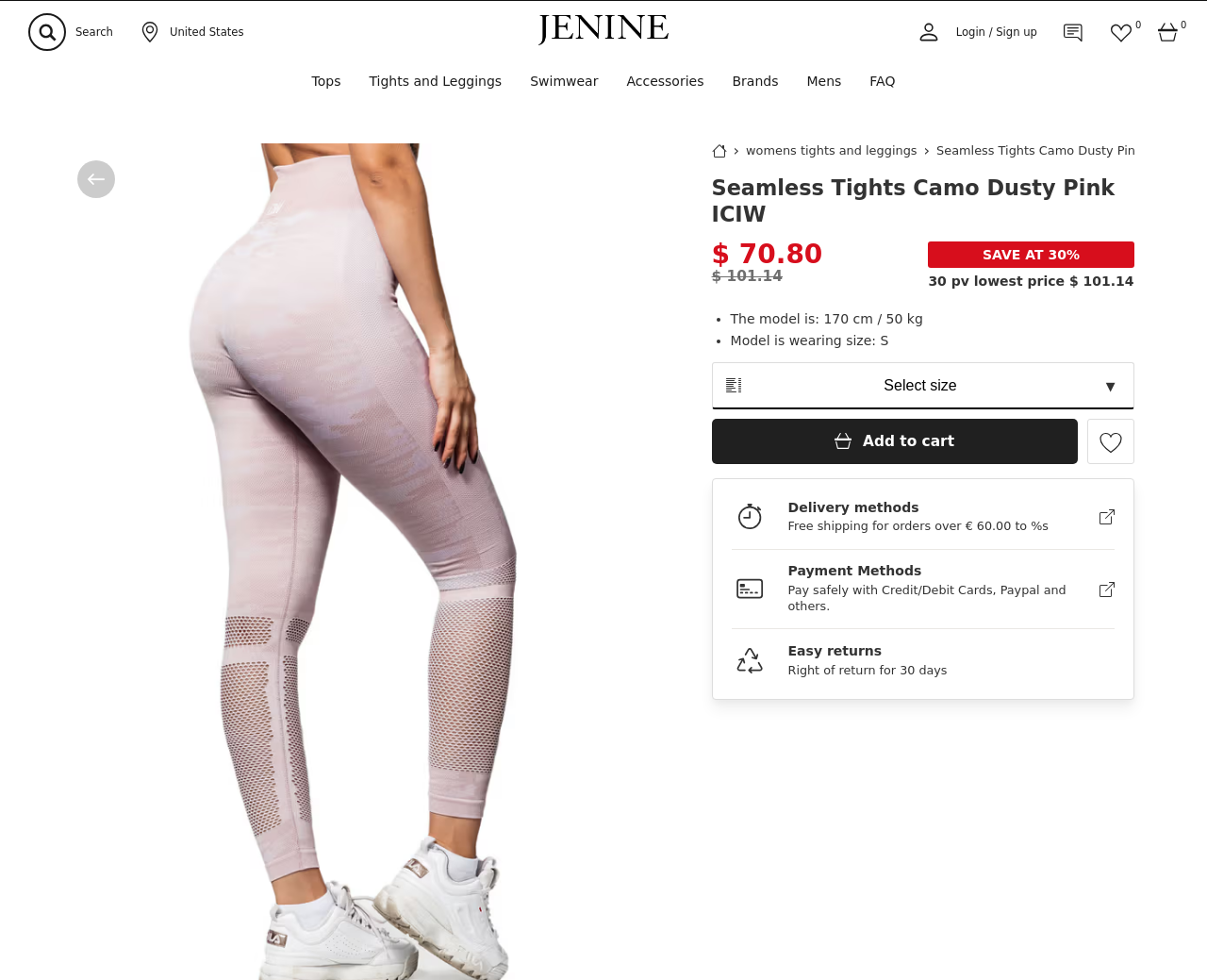What is the model's height and weight?
We need a detailed and meticulous answer to the question.

The model's height and weight are mentioned on the webpage as '170 cm / 50 kg', which is provided in the product details section to help customers with sizing information.